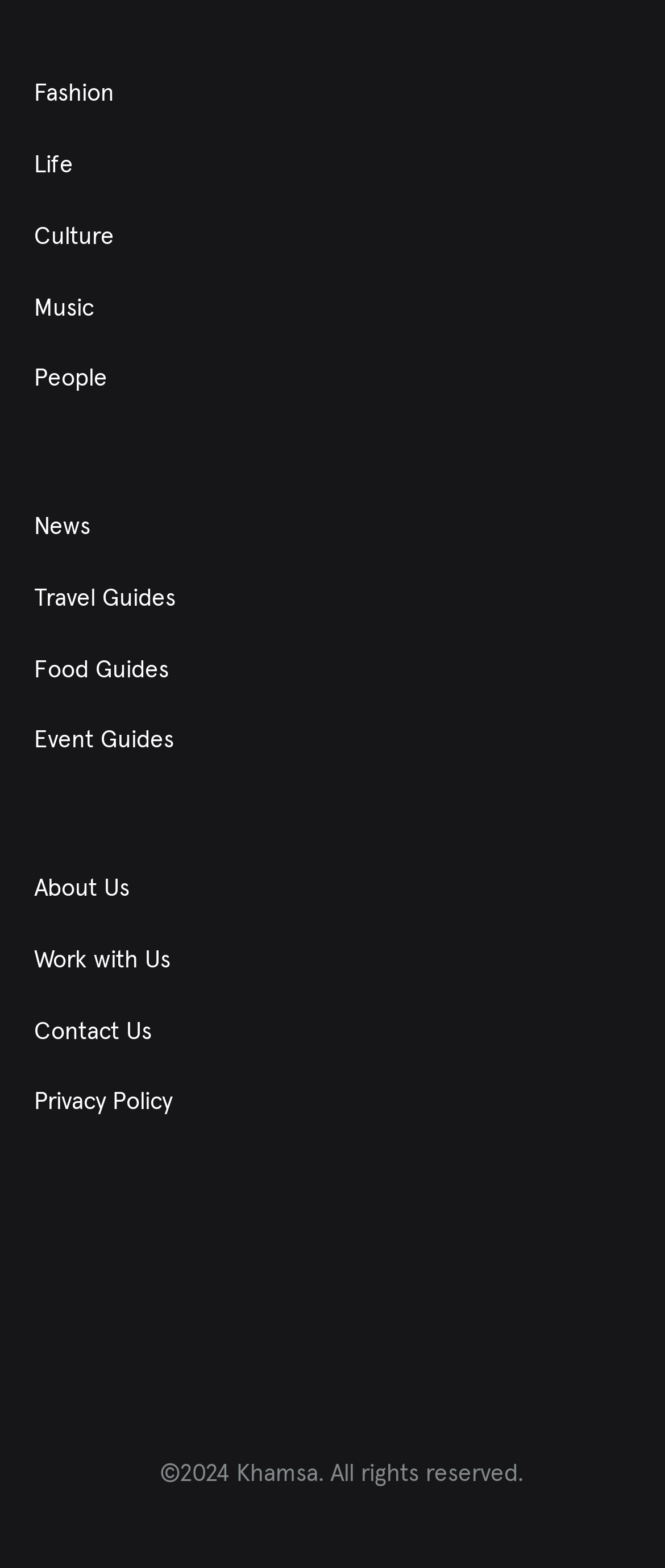Please determine the bounding box coordinates of the element's region to click in order to carry out the following instruction: "Click on Fashion". The coordinates should be four float numbers between 0 and 1, i.e., [left, top, right, bottom].

[0.051, 0.08, 0.172, 0.103]